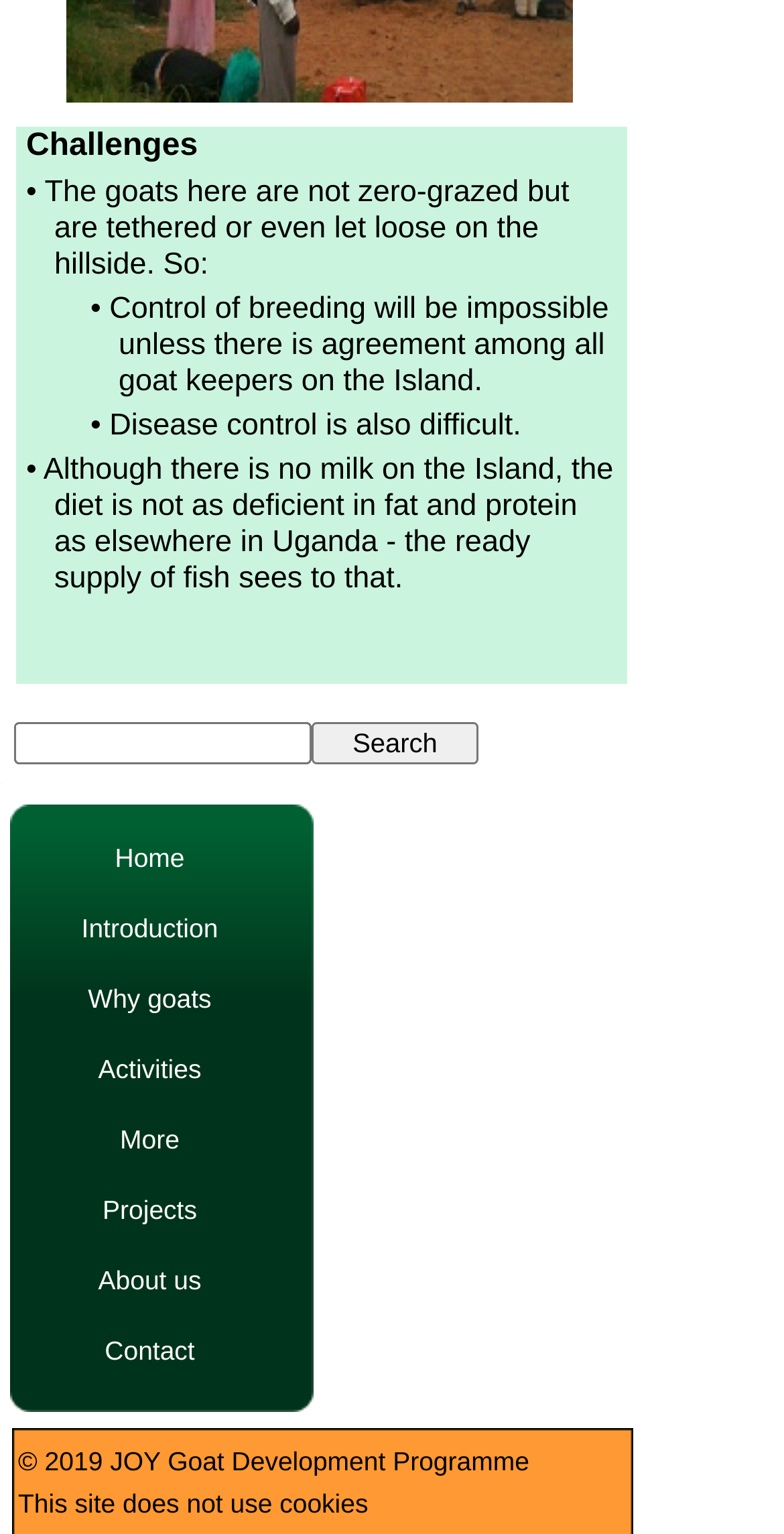Use a single word or phrase to answer the question:
What is the purpose of the textbox?

Search